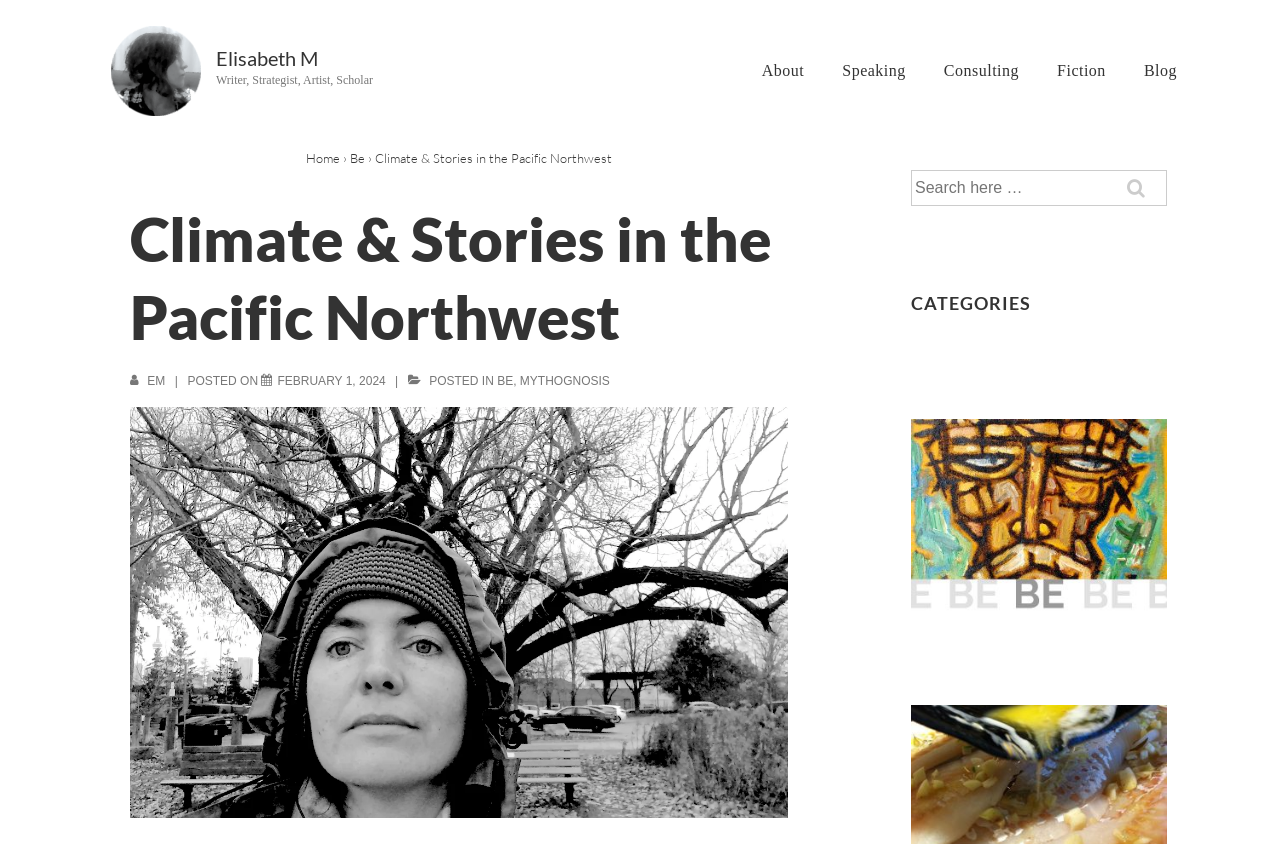Generate a thorough caption detailing the webpage content.

The webpage is a personal website for Elisabeth M, a writer, strategist, artist, and scholar. At the top left corner, there is a link to her name, accompanied by a small image. Below this, her profession is described in a short phrase. 

To the right of this section, there is a main navigation menu with links to various pages, including "About", "Speaking", "Consulting", "Fiction", "Blog", and "Home". The "Home" link is positioned slightly above the other links.

Below the navigation menu, there is a heading that reads "Climate & Stories in the Pacific Northwest", which is the title of a blog post. This heading is followed by a link to view all posts by the author, and a section that displays the post date, "FEBRUARY 1, 2024". 

The post content is not explicitly described in the accessibility tree, but it is likely to be a written article or essay. There is an image associated with the post, which takes up a significant portion of the page. 

To the right of the post, there is a search box with a label "Search for:". Below this, there is a heading that reads "CATEGORIES", and a link to a category called "Christ with His Pain", which is accompanied by an image.